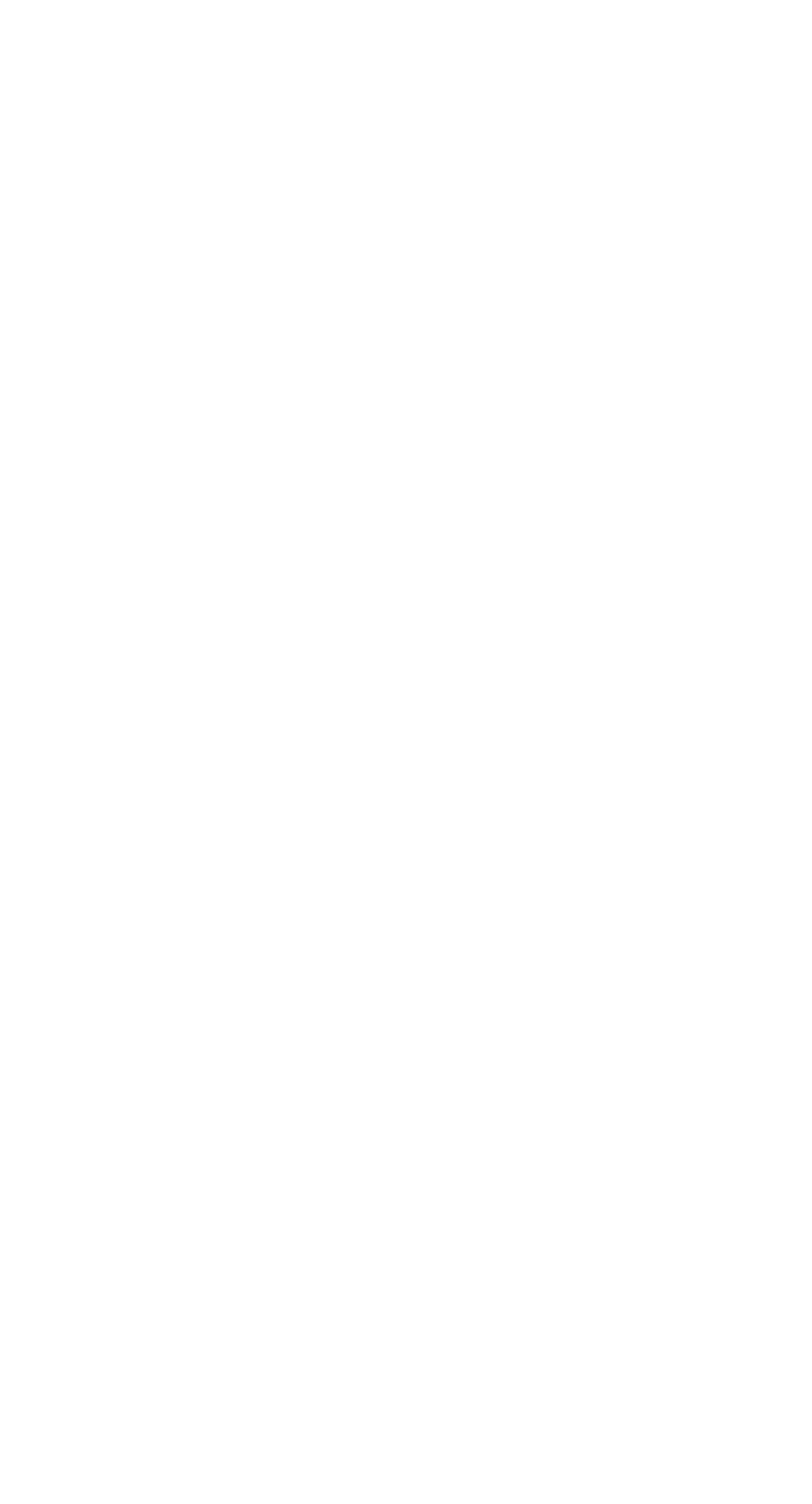What is the topic of the article without a title?
Please provide a single word or phrase as your answer based on the screenshot.

corn side dish recipe